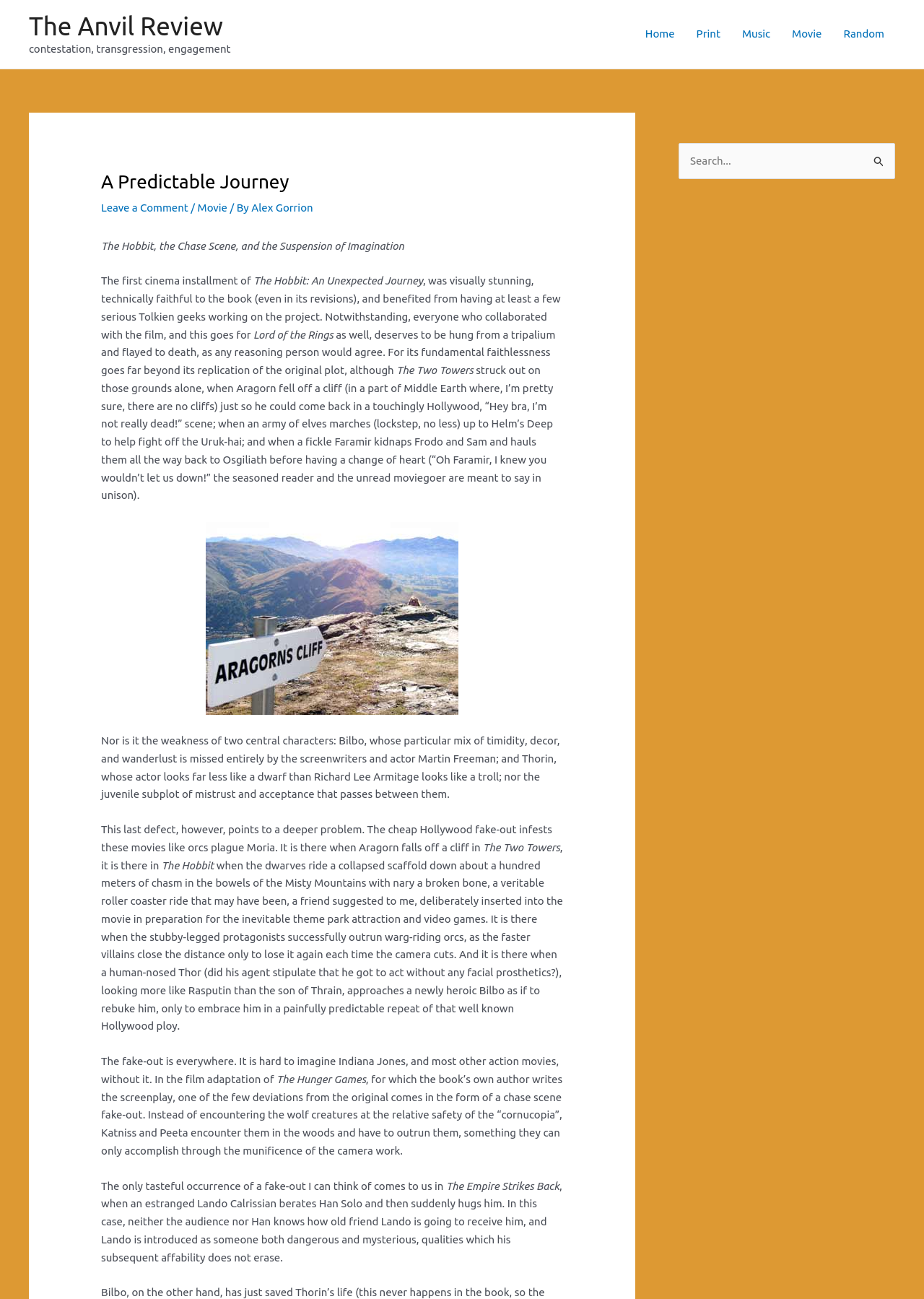Give a one-word or short phrase answer to this question: 
What is the name of the author of the article?

Alex Gorrion